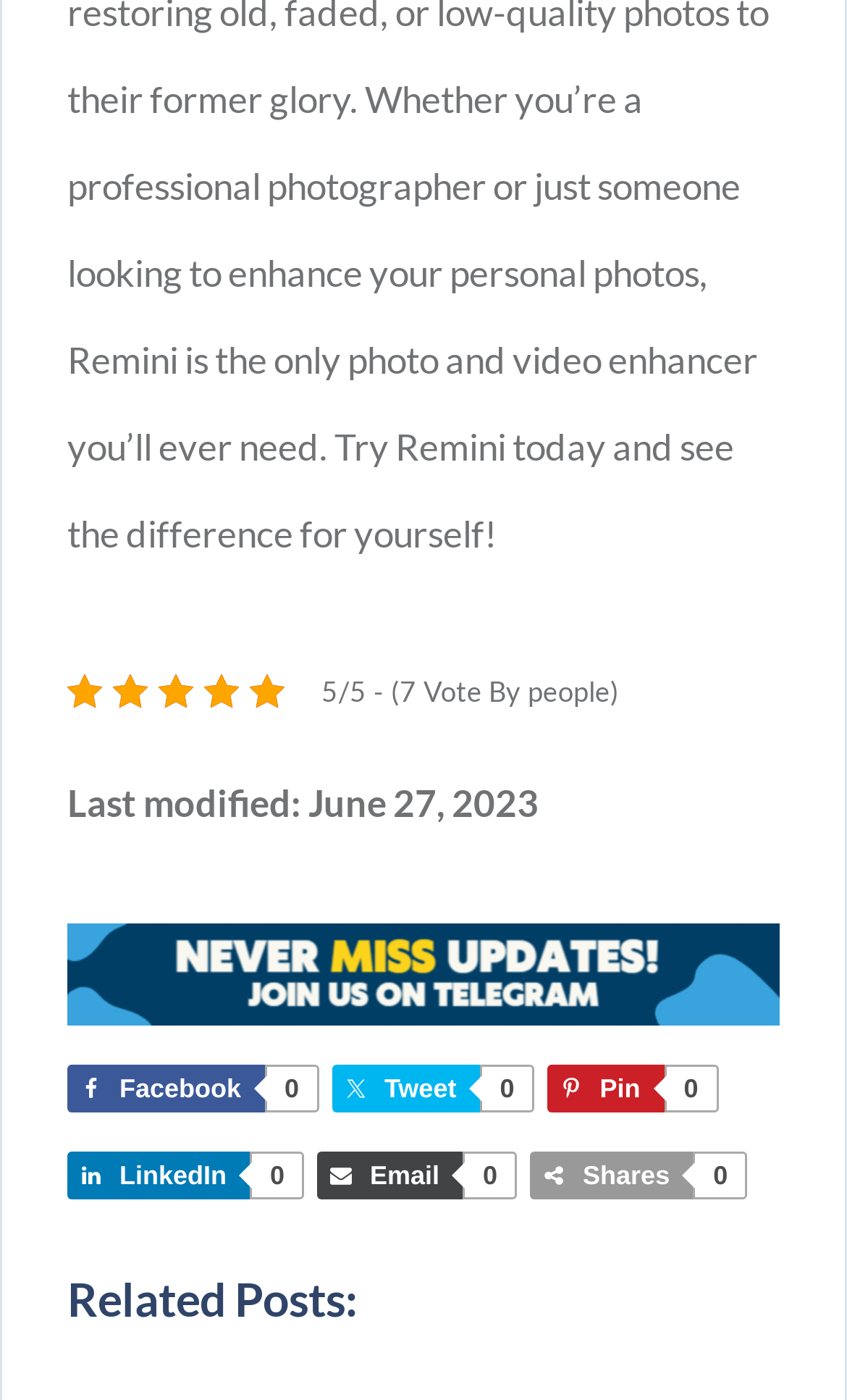Please identify the bounding box coordinates of the element I should click to complete this instruction: 'Visit our Facebook page'. The coordinates should be given as four float numbers between 0 and 1, like this: [left, top, right, bottom].

None